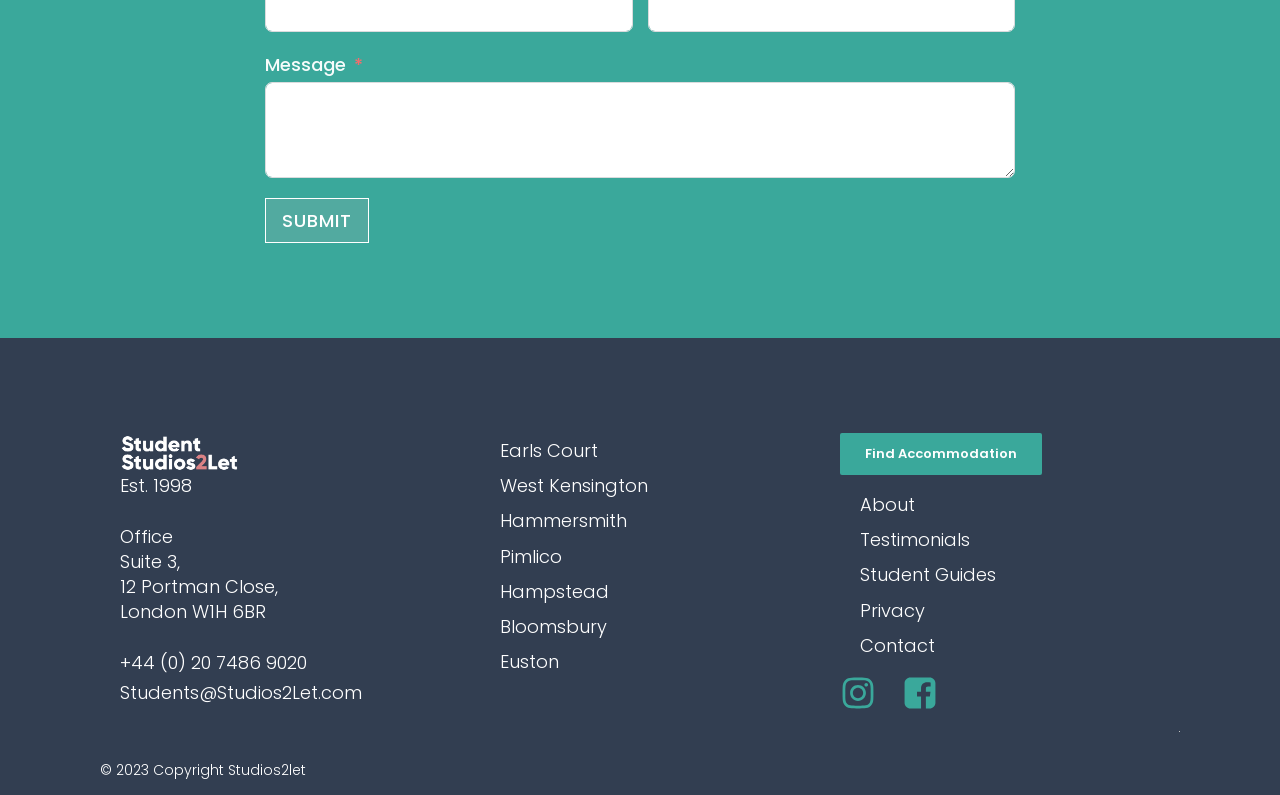Can you specify the bounding box coordinates for the region that should be clicked to fulfill this instruction: "Contact us".

[0.656, 0.79, 0.794, 0.834]